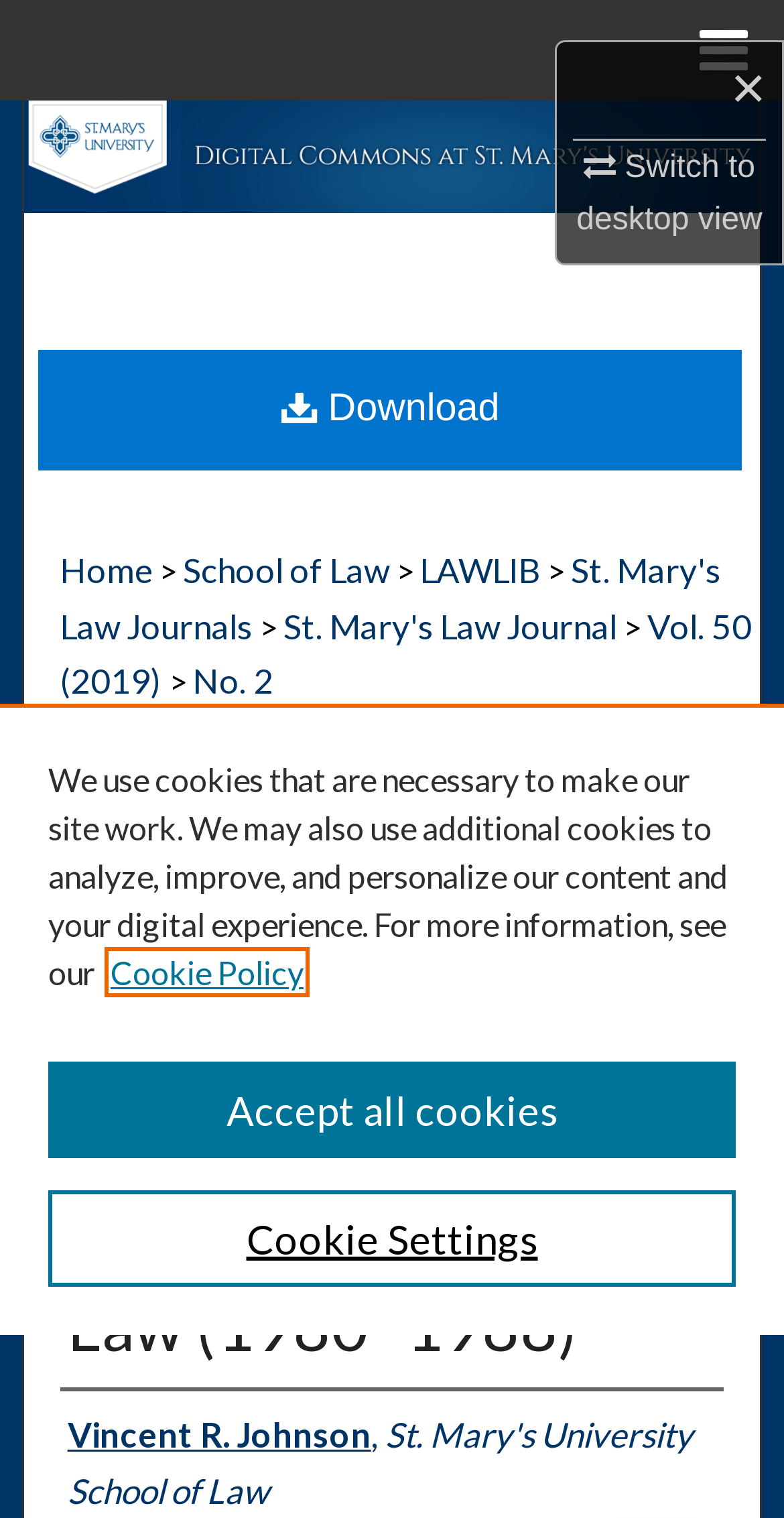Provide the bounding box coordinates of the section that needs to be clicked to accomplish the following instruction: "Follow."

[0.781, 0.958, 0.893, 0.987]